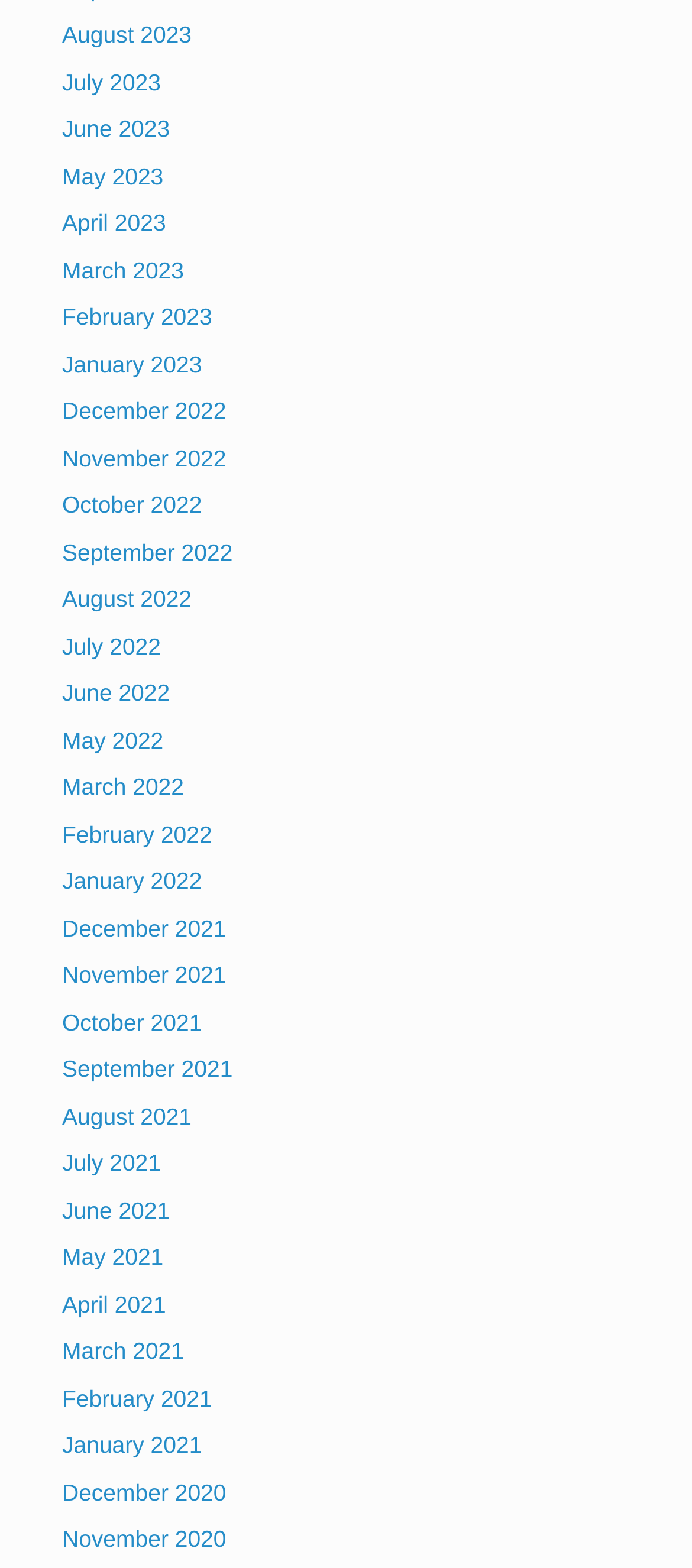How many links are there on the webpage?
Using the image, answer in one word or phrase.

33